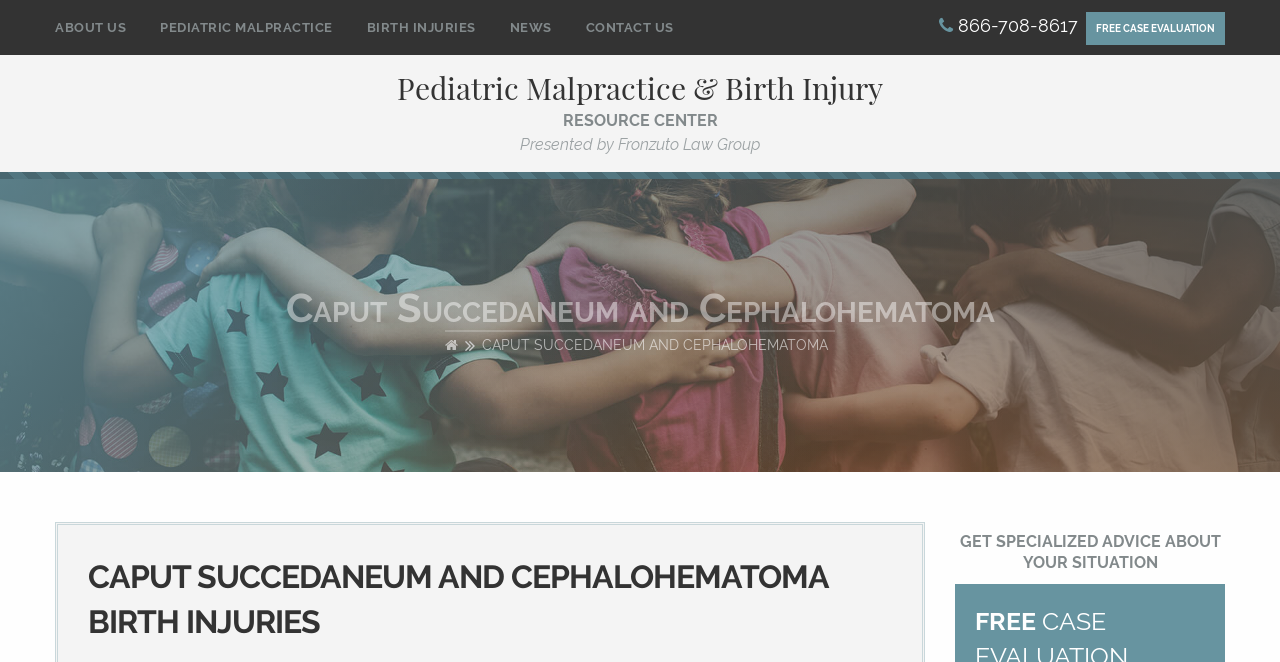Given the description "2005 – 2003", provide the bounding box coordinates of the corresponding UI element.

None